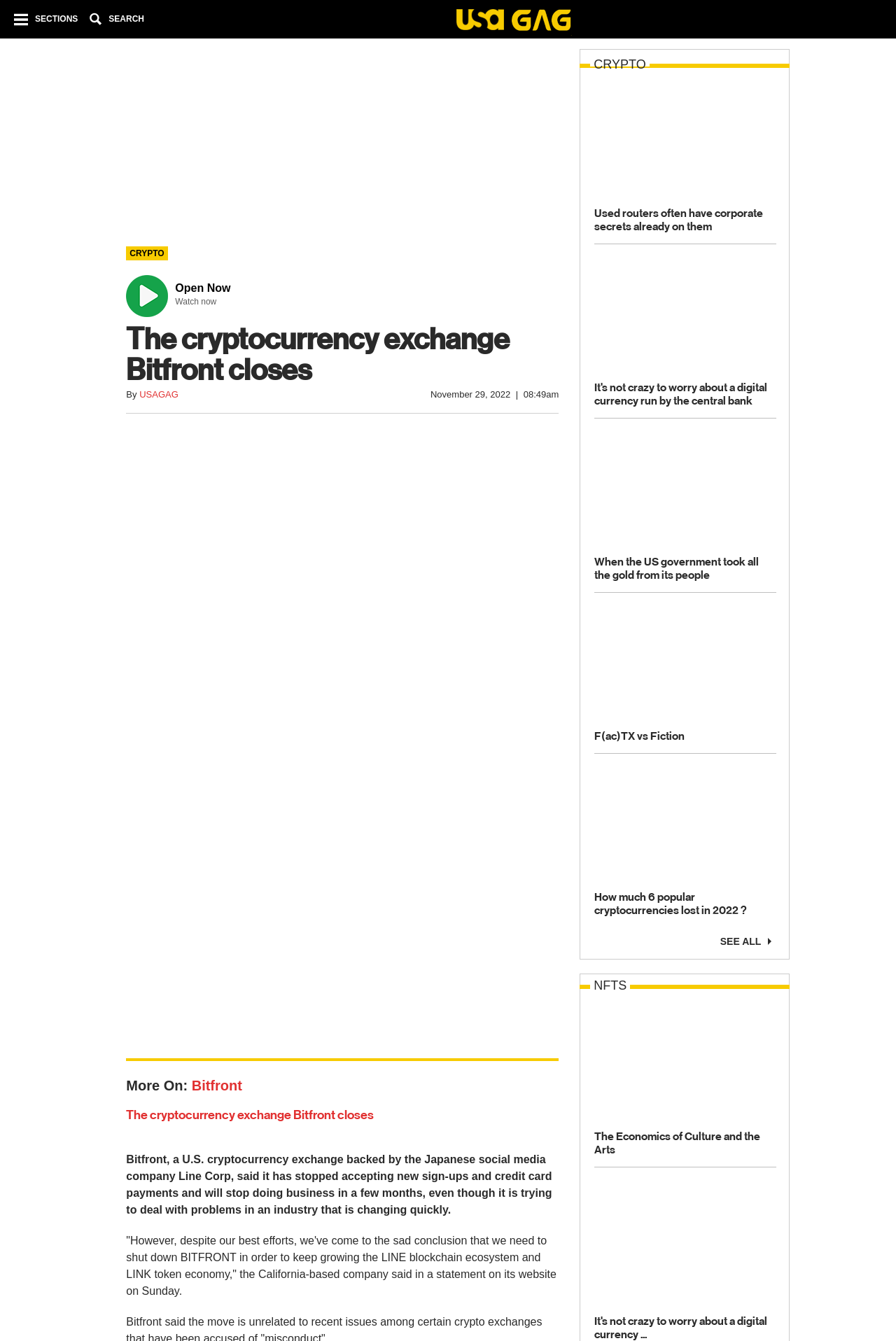What is the name of the cryptocurrency exchange mentioned in the article?
Using the information from the image, answer the question thoroughly.

The article mentions that Bitfront, a U.S. cryptocurrency exchange backed by the Japanese social media company Line Corp, has stopped accepting new sign-ups and credit card payments.